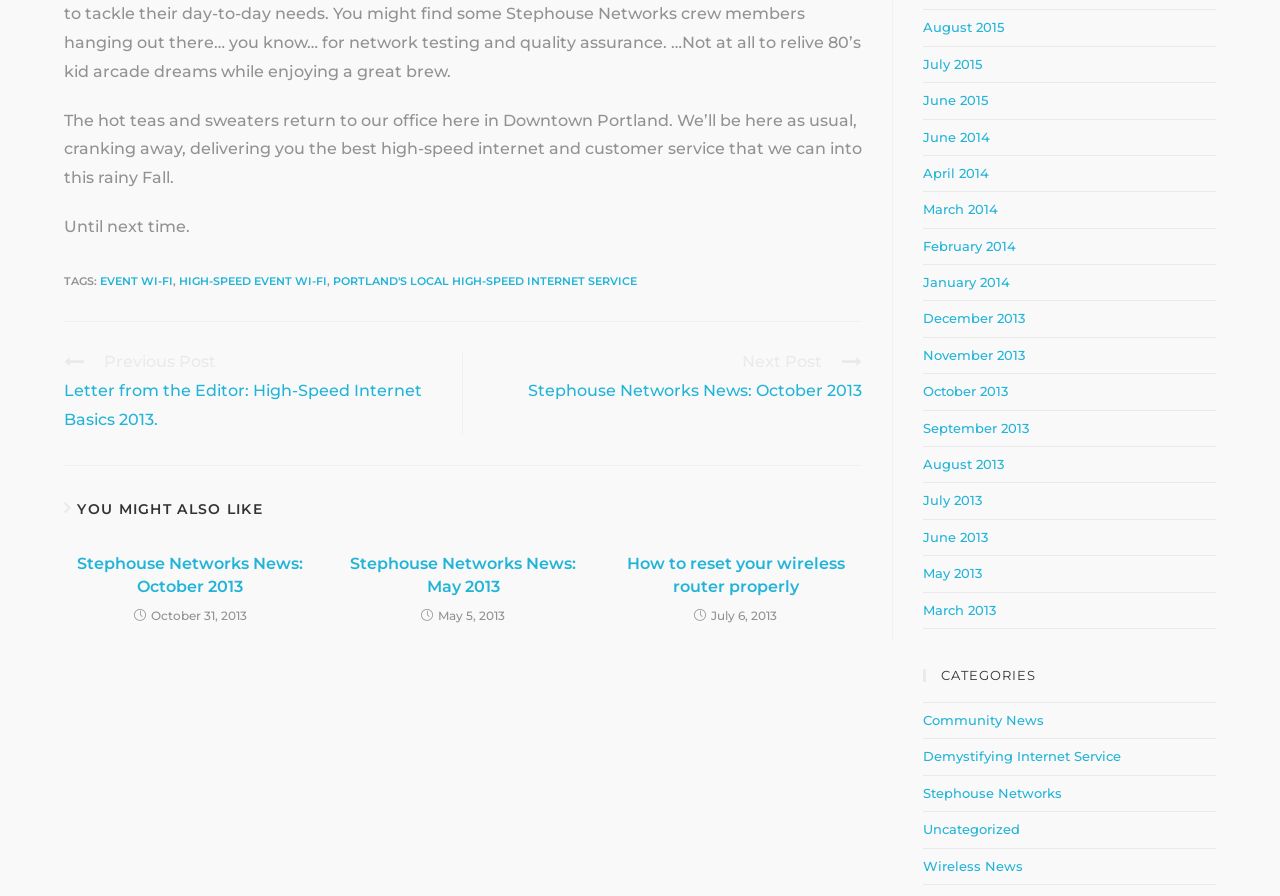What is the first sentence of the webpage?
From the screenshot, supply a one-word or short-phrase answer.

The hot teas and sweaters return to our office here in Downtown Portland.